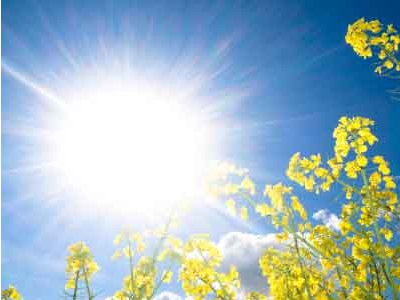What is the mood evoked by the image?
Please provide a detailed and thorough answer to the question.

The caption states that the combination of vivid colors and luminous sun 'evokes feelings of warmth and optimism', which implies that the image is intended to convey a sense of warmth and optimism to the viewer.